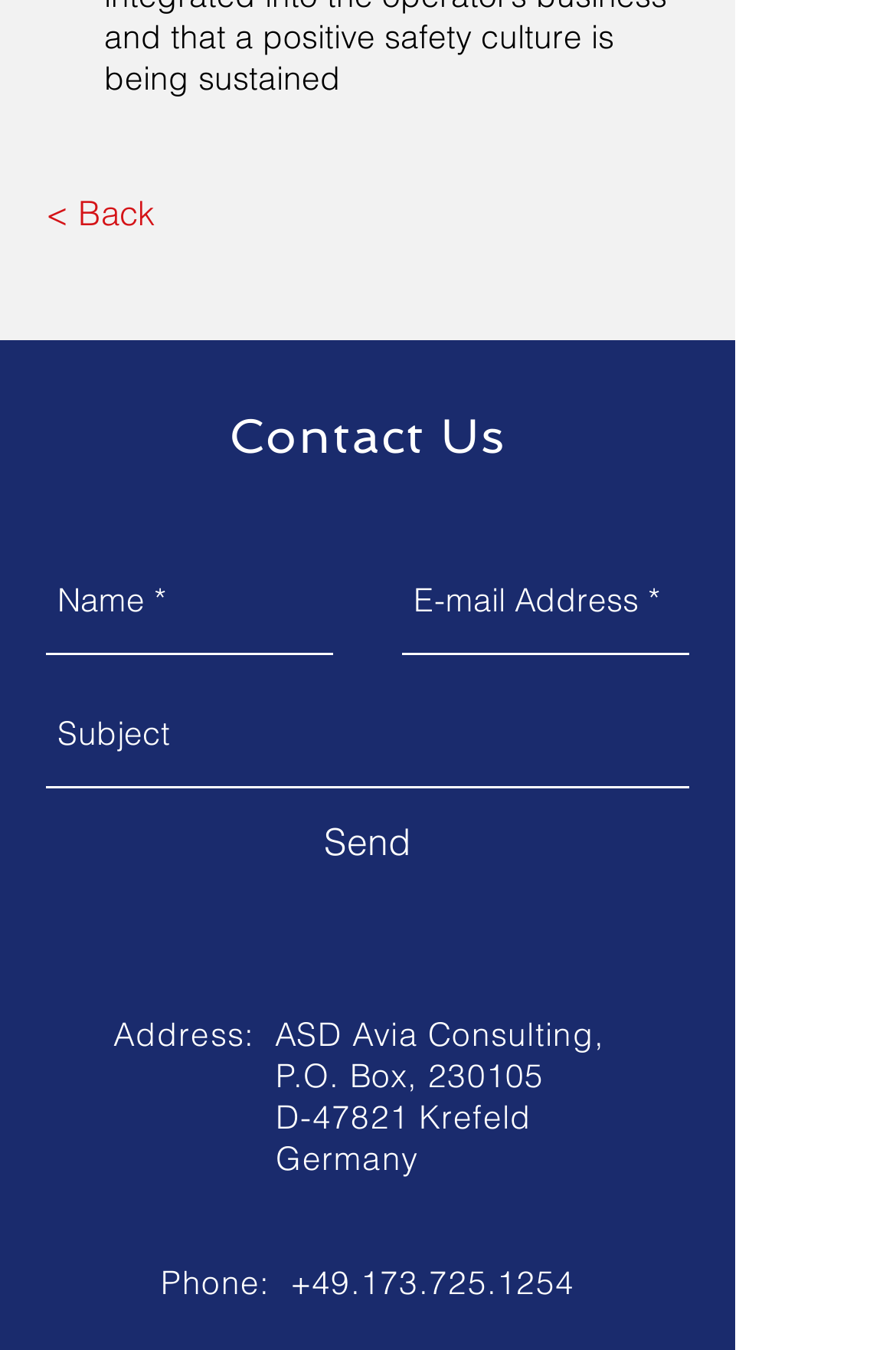What is the phone number on the webpage?
Refer to the image and provide a detailed answer to the question.

I found the phone number by looking at the link element with the OCR text '+49.173.725.1254' which is located at the bottom of the page.